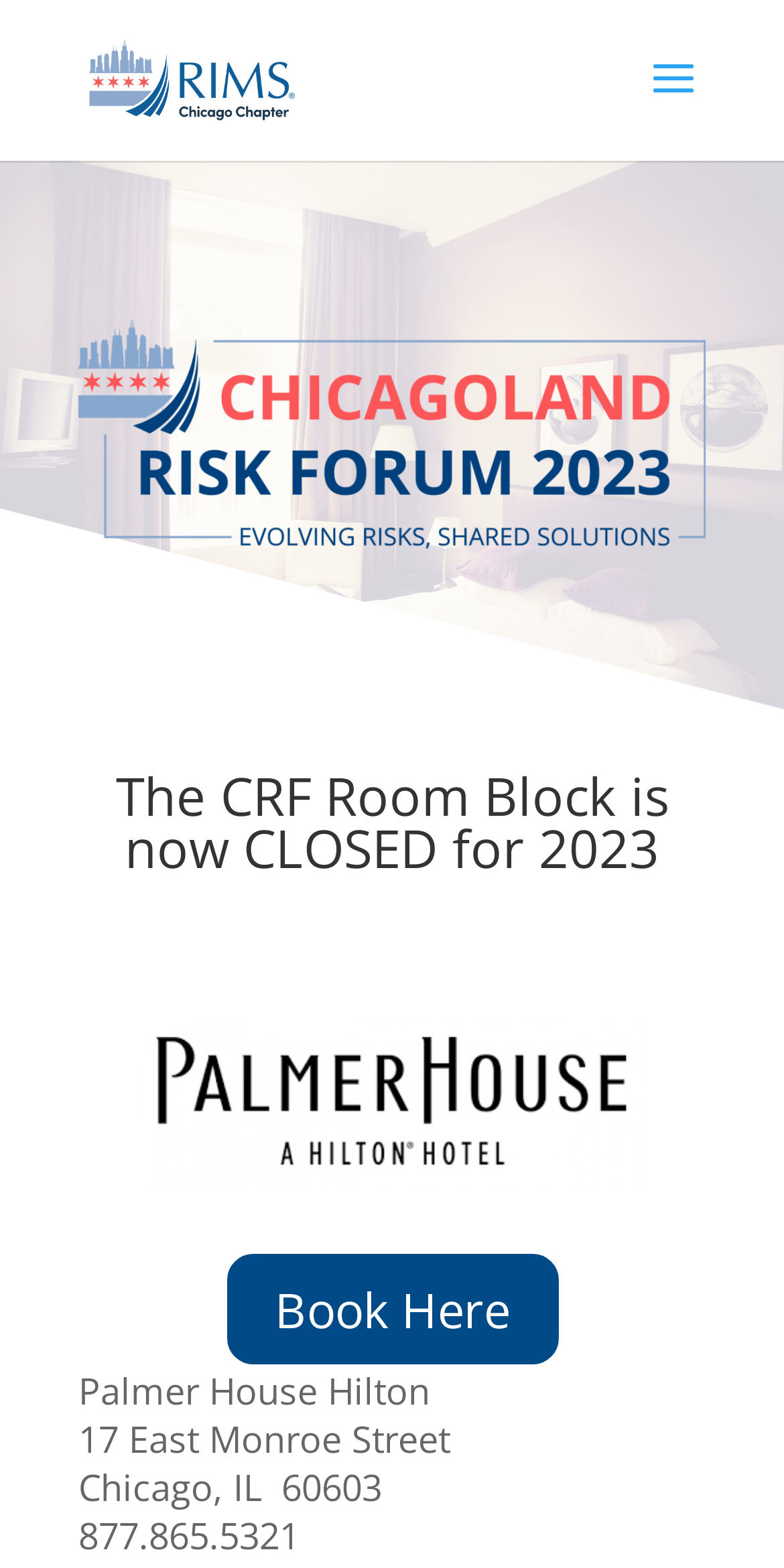Please find the bounding box coordinates (top-left x, top-left y, bottom-right x, bottom-right y) in the screenshot for the UI element described as follows: alt="Chicagoland Risk Forum"

[0.11, 0.037, 0.379, 0.061]